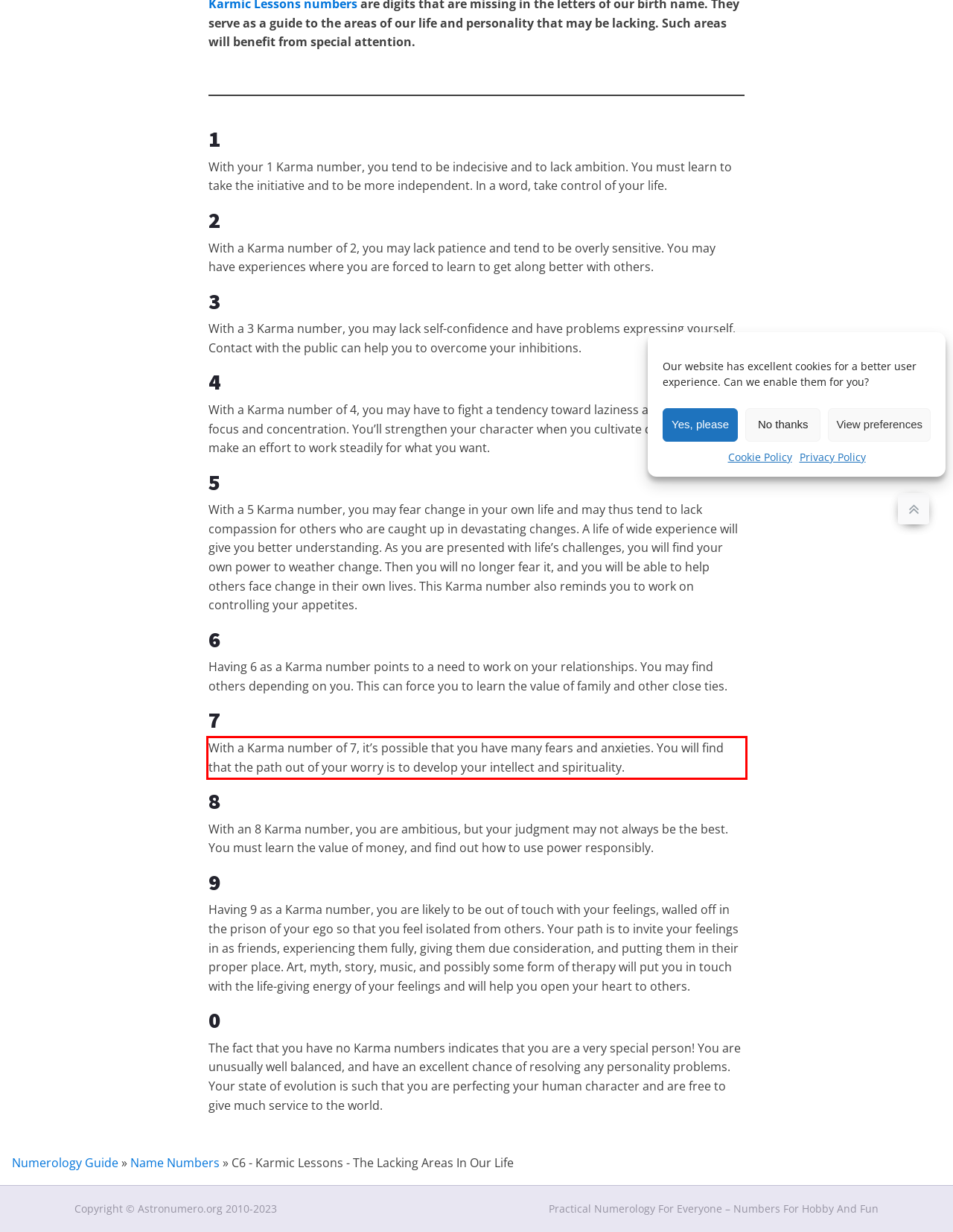Within the provided webpage screenshot, find the red rectangle bounding box and perform OCR to obtain the text content.

With a Karma number of 7, it’s possible that you have many fears and anxieties. You will find that the path out of your worry is to develop your intellect and spirituality.